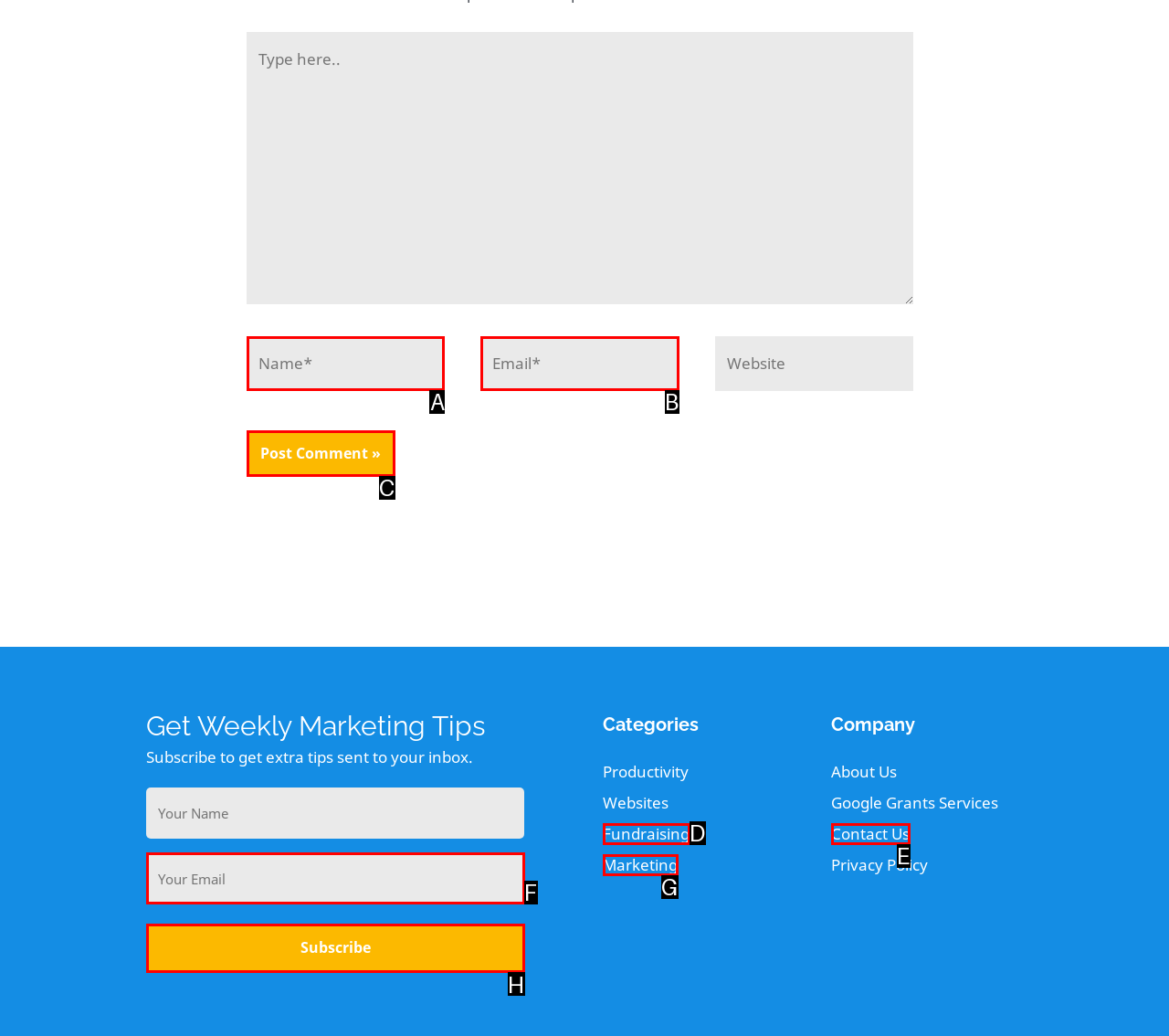Pick the option that should be clicked to perform the following task: Visit the Marketing category
Answer with the letter of the selected option from the available choices.

G